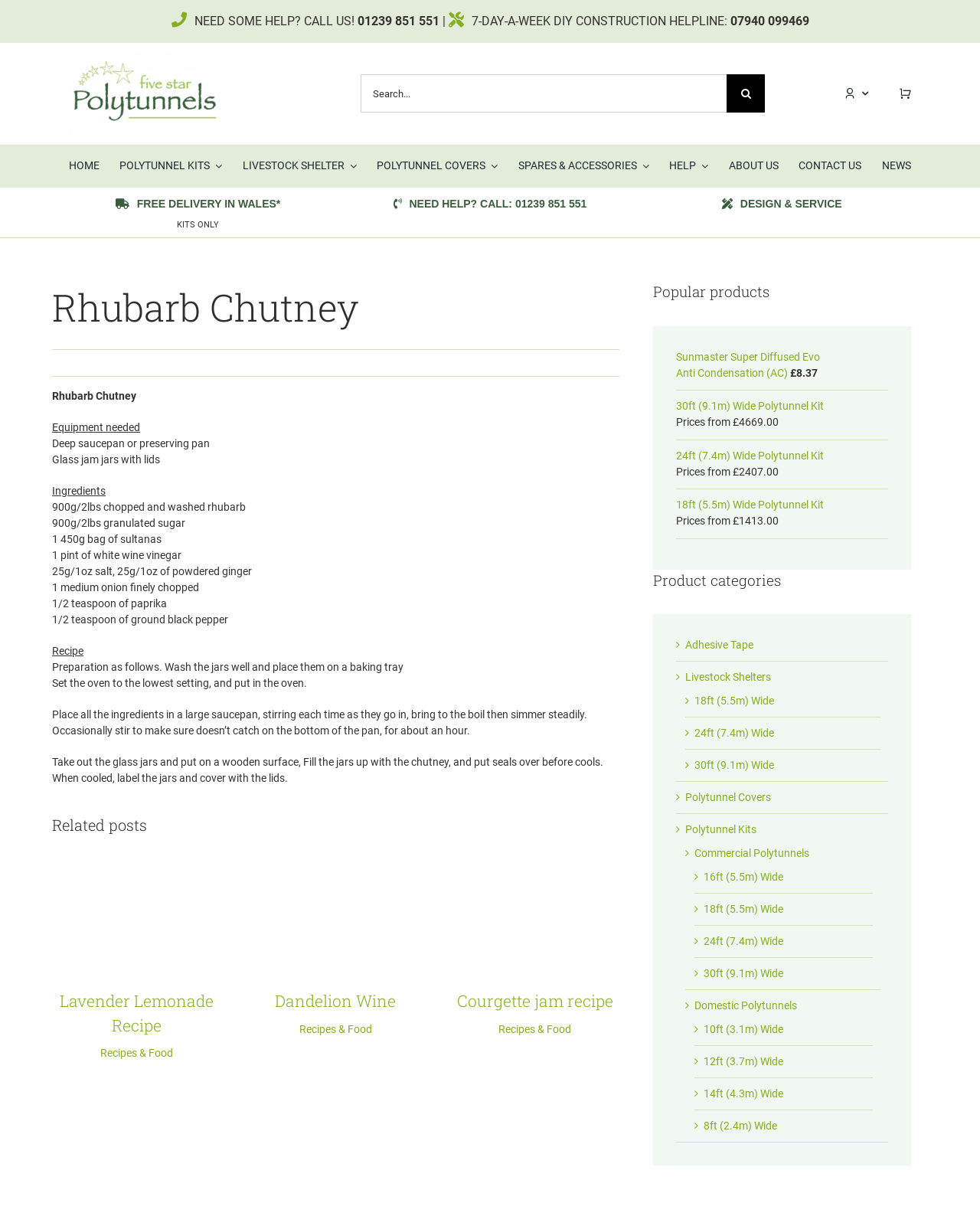Give a one-word or one-phrase response to the question: 
What is the ingredient used to add flavor to the chutney?

Onion